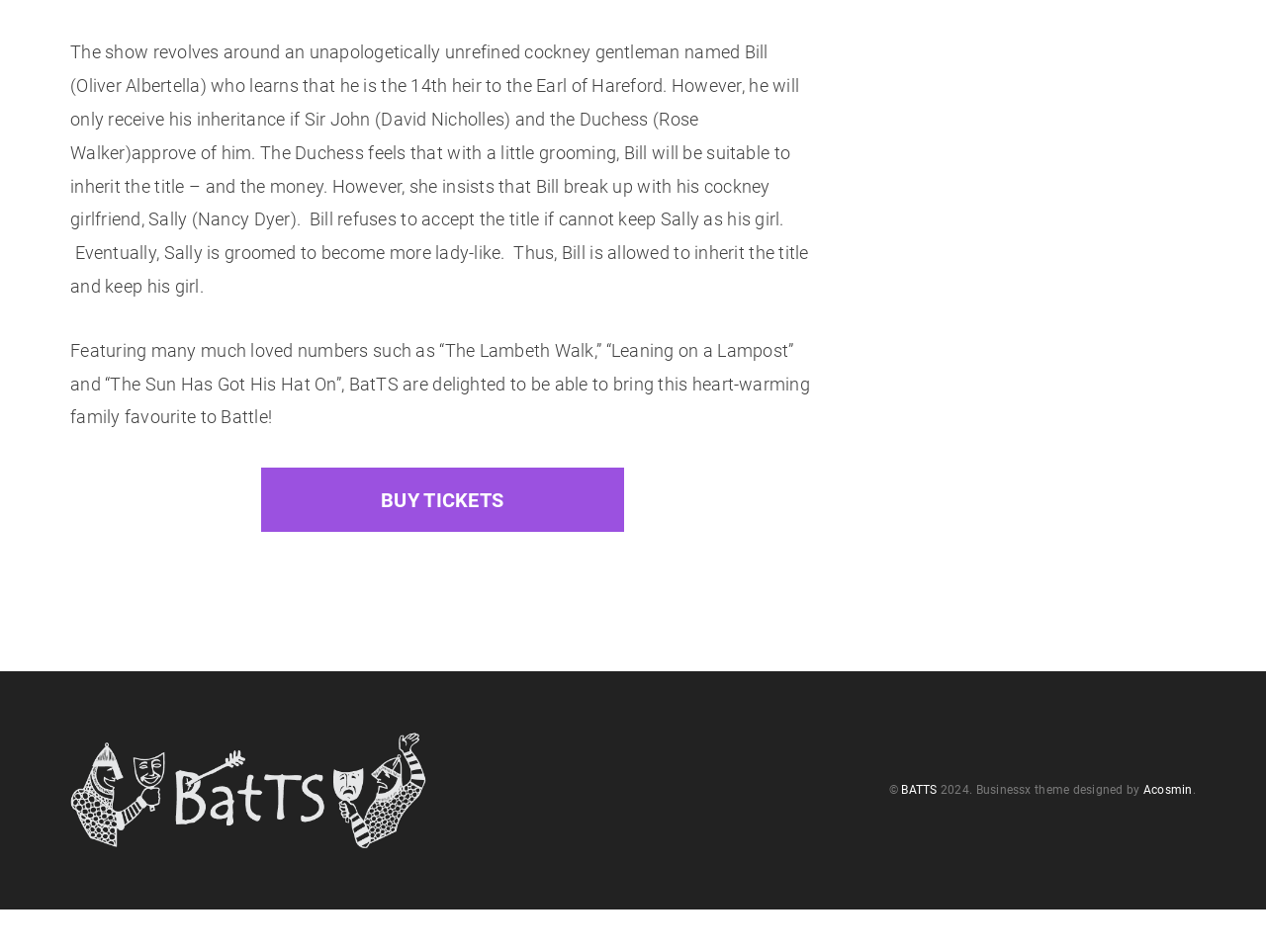What is the name of Bill's girlfriend?
Using the picture, provide a one-word or short phrase answer.

Sally